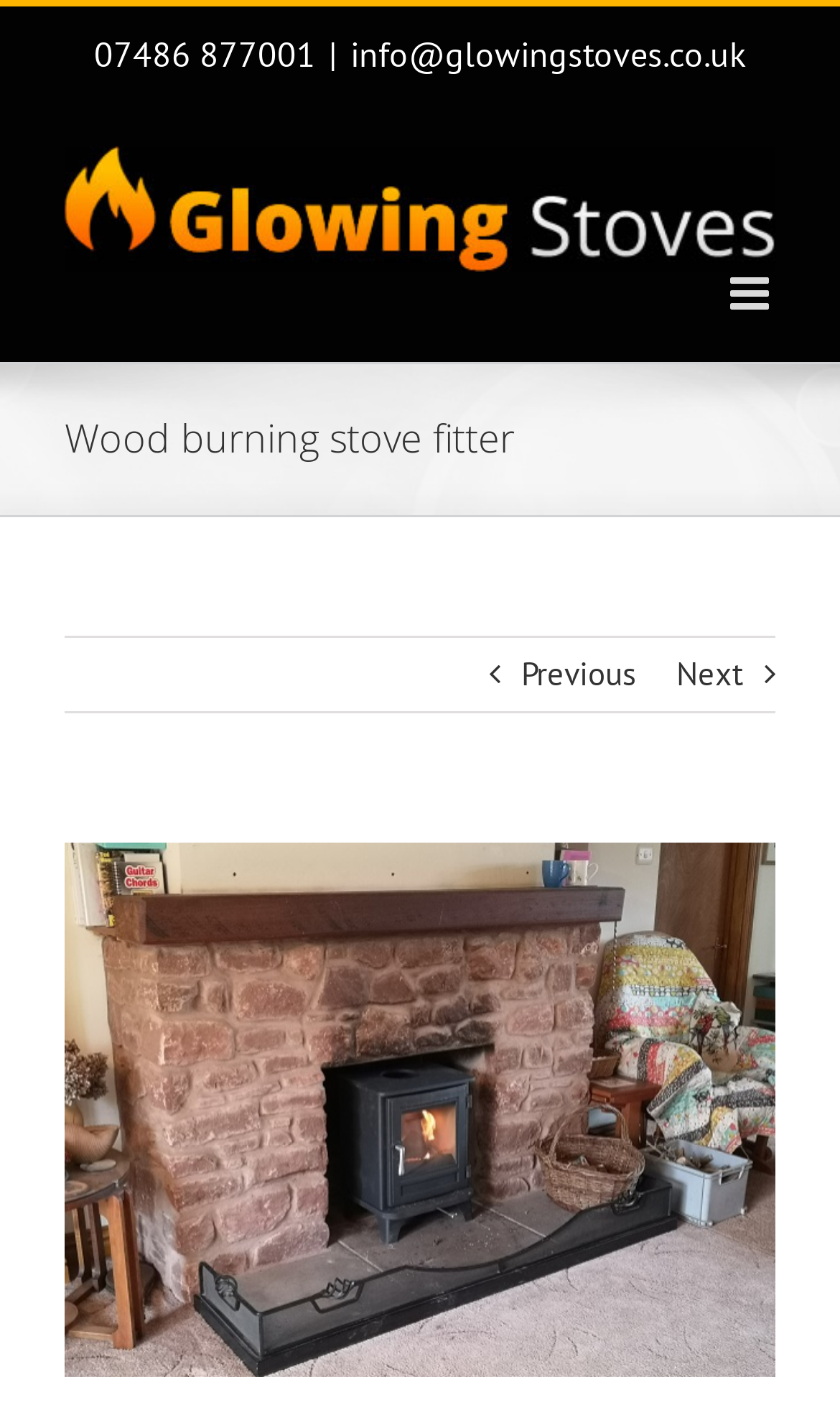Describe all the significant parts and information present on the webpage.

The webpage is about a wood burning stove fitter service, offering installation and sales of log burners and multi-fuel stoves in Somerset and Devon. 

At the top left of the page, there is a phone number, 07486 877001, followed by a vertical line and an email address, info@glowingstoves.co.uk. To the right of these, there is a logo of Glowing Stoves. 

Below the logo, there is a toggle button for the mobile menu. 

The main content of the page starts with a page title bar, which contains a heading that reads "Wood burning stove fitter". 

Under the page title bar, there are navigation links, "Previous" and "Next", which are positioned side by side. 

Below the navigation links, there is a prominent section that showcases the wood burning stove fitter service. This section contains a large image of a wood burning stove fitter in Bridgwater, Somerset, with a link to view a larger image.